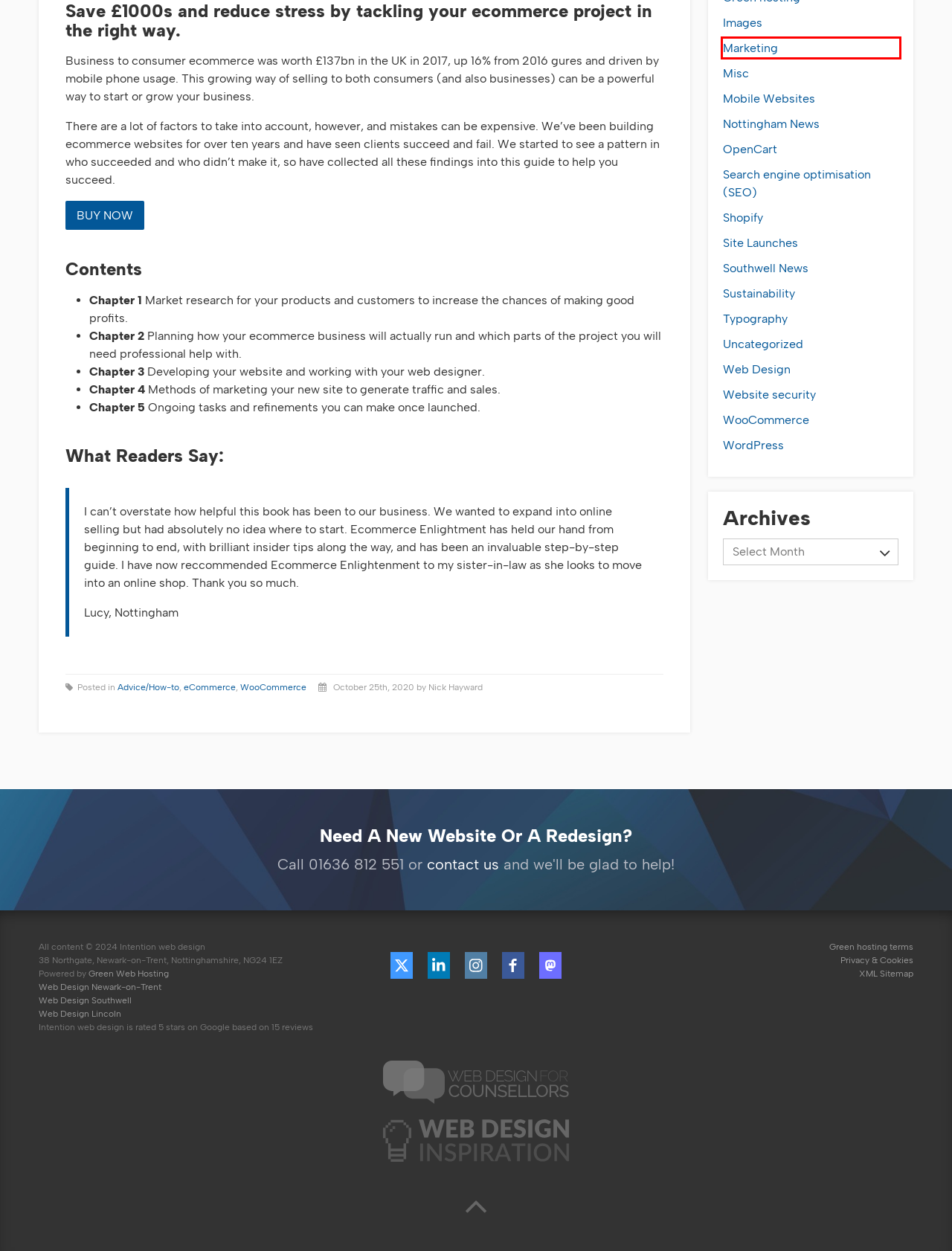Look at the given screenshot of a webpage with a red rectangle bounding box around a UI element. Pick the description that best matches the new webpage after clicking the element highlighted. The descriptions are:
A. Privacy Policy and Cookie Usage | FCS Web Design, Newark
B. Web Design Southwell | FCS Web Design, Newark
C. Marketing  | FCS Web Design, Newark
D. Web Design Inspiration -
E. Images  | FCS Web Design, Newark
F. Uncategorized  | FCS Web Design, Newark
G. Mobile Websites  | FCS Web Design, Newark
H. Nottingham News  | FCS Web Design, Newark

C